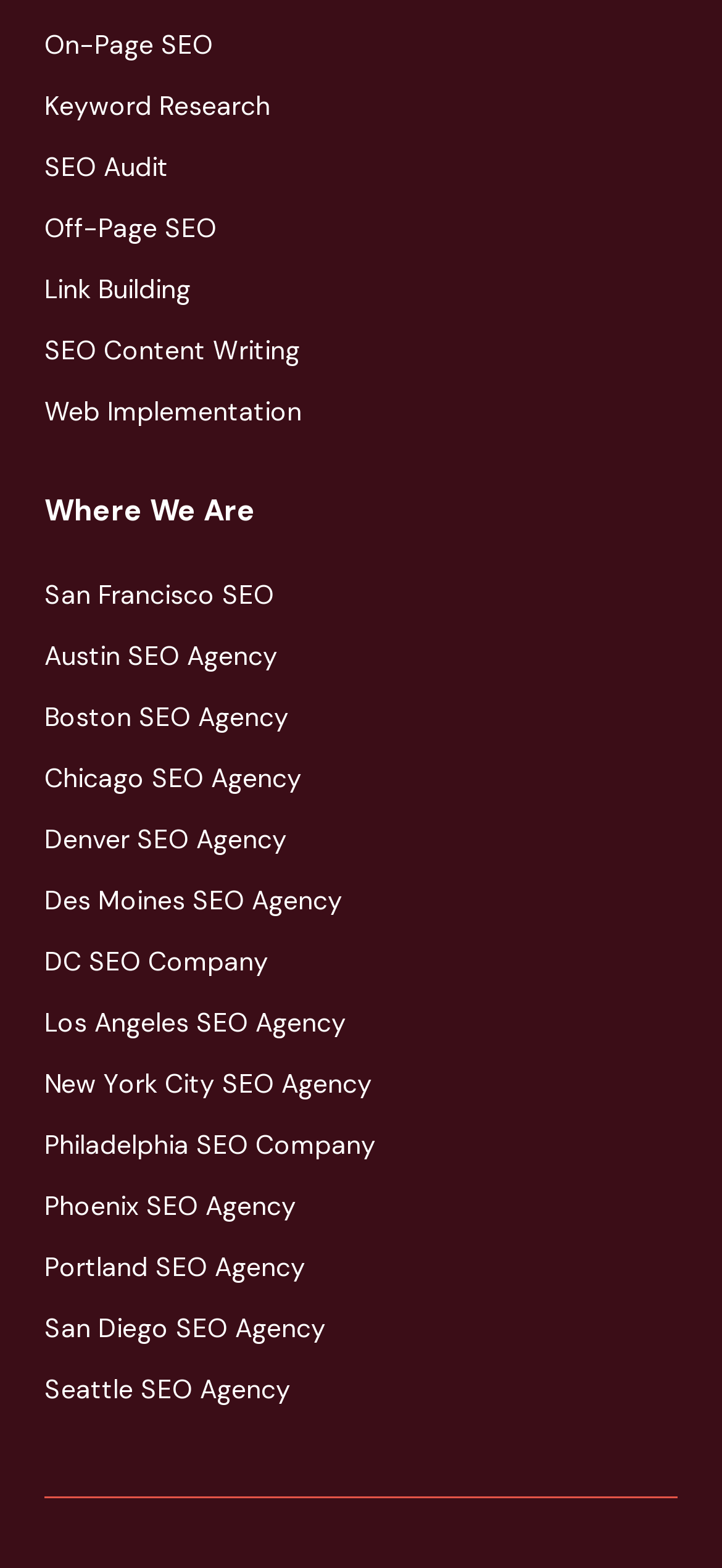What is the first SEO service listed?
Look at the image and respond with a one-word or short phrase answer.

On-Page SEO